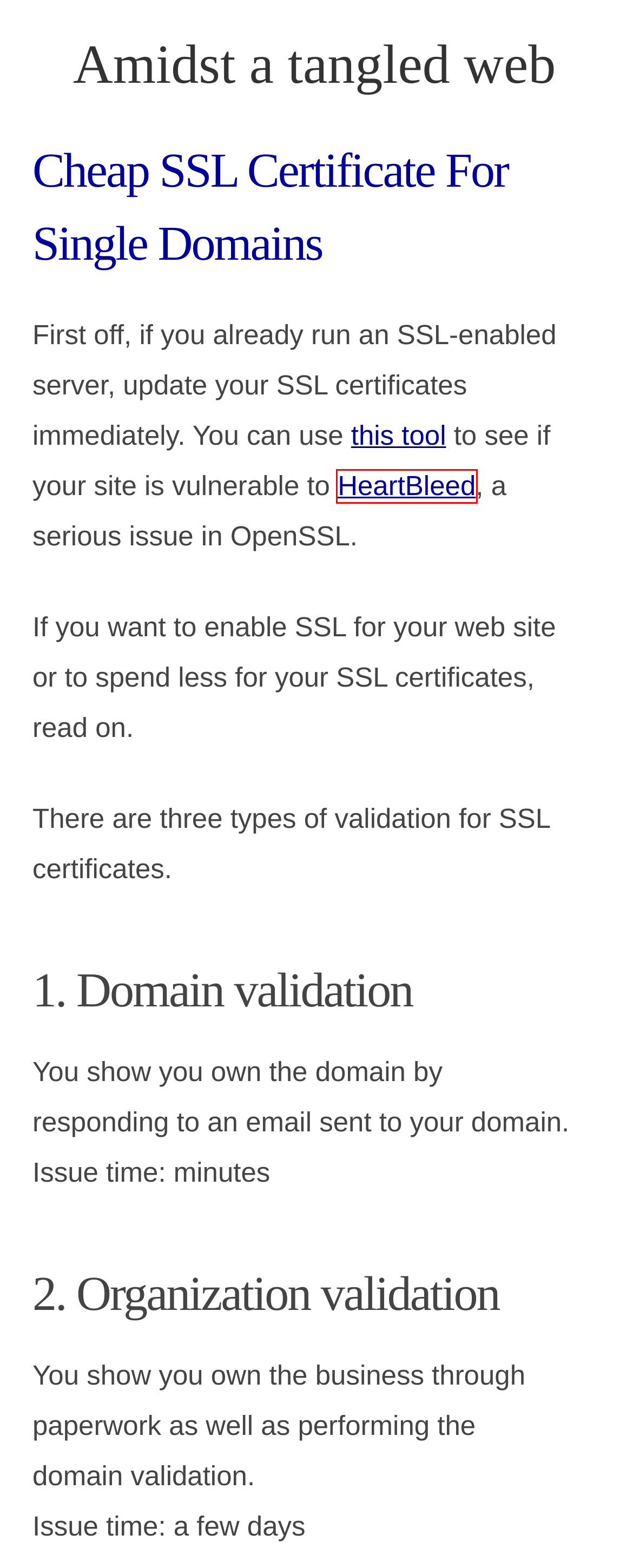You are looking at a screenshot of a webpage with a red bounding box around an element. Determine the best matching webpage description for the new webpage resulting from clicking the element in the red bounding box. Here are the descriptions:
A. Brain Teasers Category
B. How to Get an A+ on SSL Labs Report
C. SSL Certificate Reviews
D. Don’t Use SHA-1 for SSL Certificates
E. Heartbleed Bug
F. Free SSL Web Server Tester • Wormly Monitoring
G. Compare TLS/SSL Certificates by Certificate Type | DigiCert.com
H. SSL Server Test (Powered by Qualys SSL Labs)

E